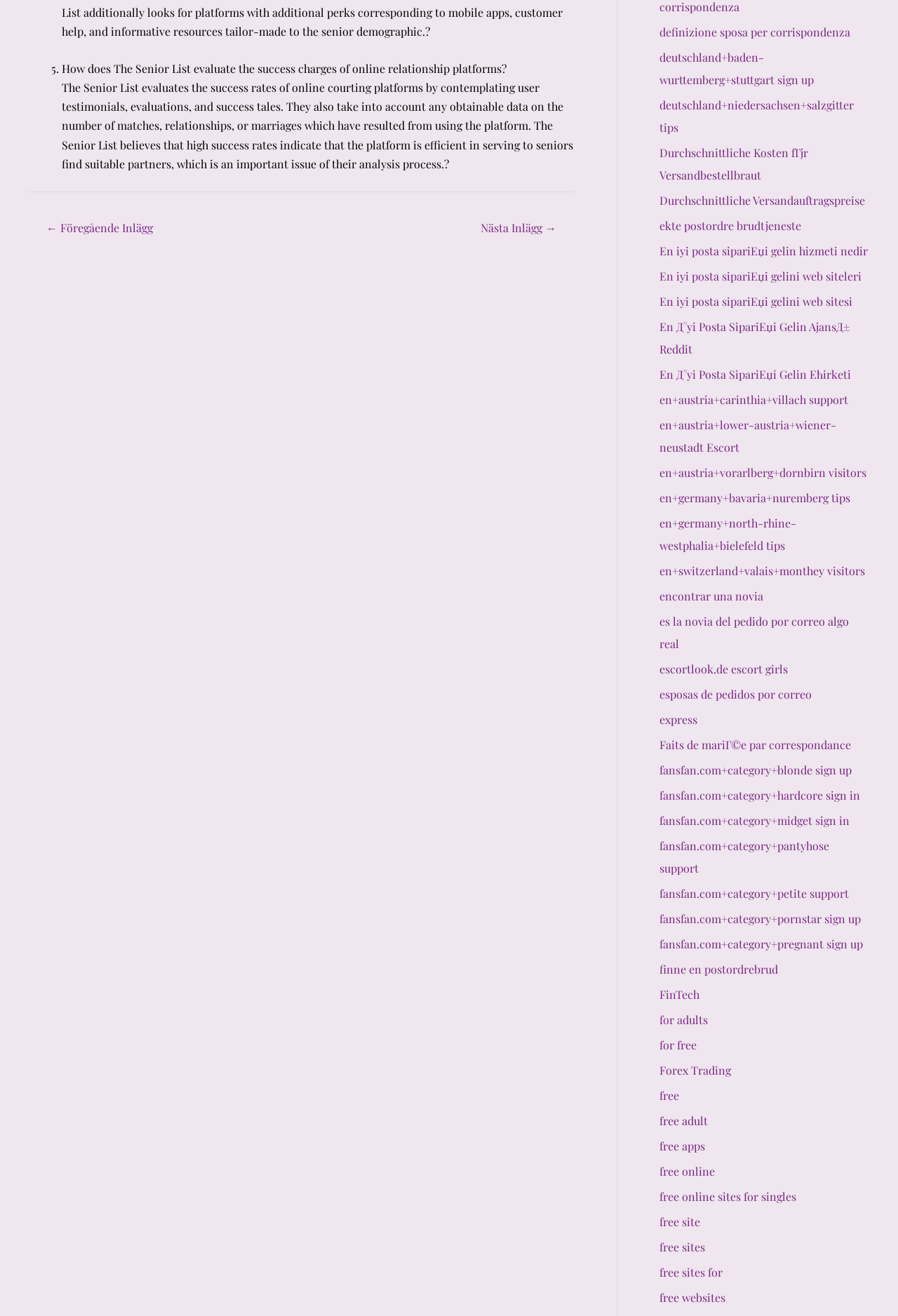Determine the bounding box coordinates for the area that needs to be clicked to fulfill this task: "Click on '← Föregående Inlägg'". The coordinates must be given as four float numbers between 0 and 1, i.e., [left, top, right, bottom].

[0.033, 0.164, 0.189, 0.184]